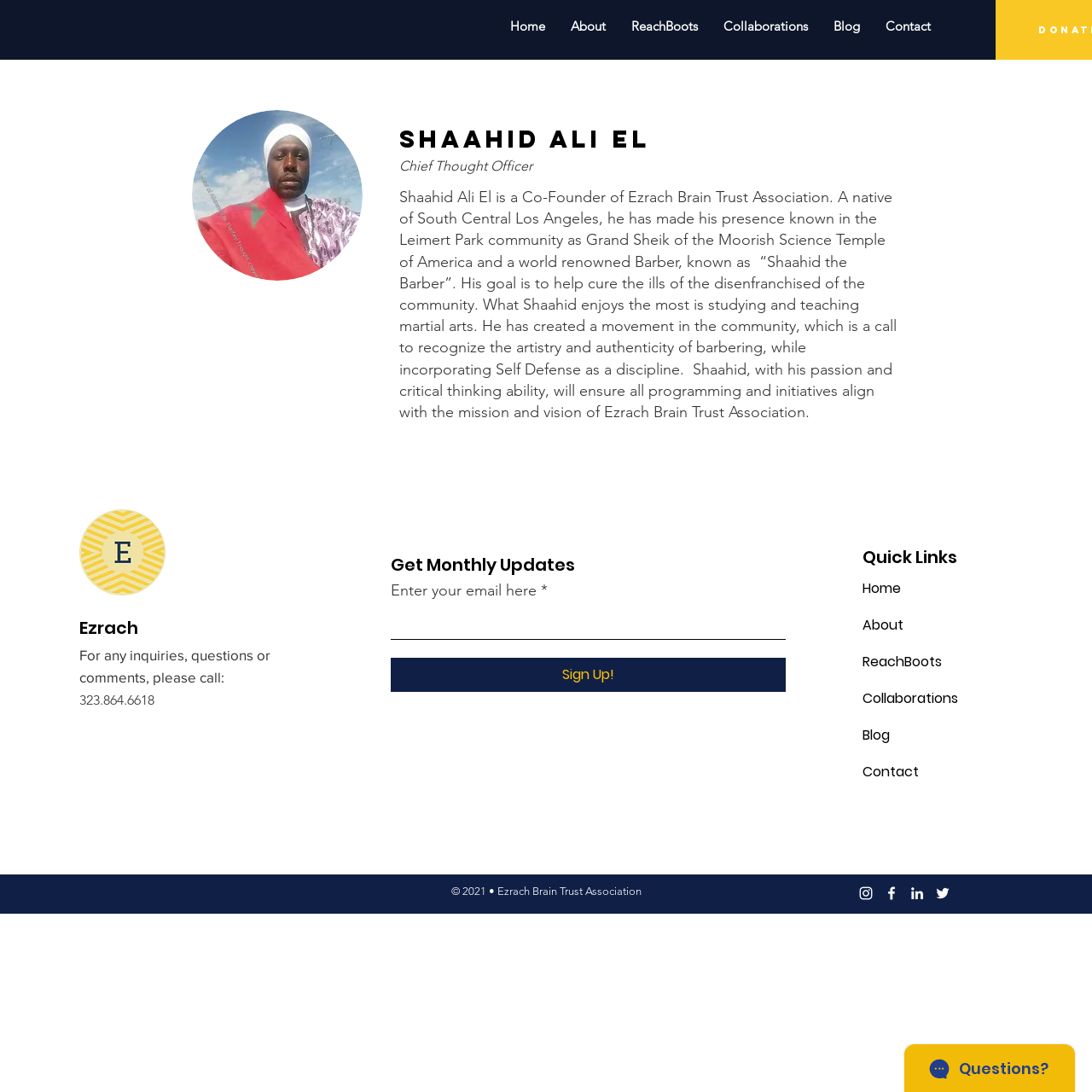Locate the bounding box coordinates of the area to click to fulfill this instruction: "Click the Contact link". The bounding box should be presented as four float numbers between 0 and 1, in the order [left, top, right, bottom].

[0.799, 0.009, 0.864, 0.04]